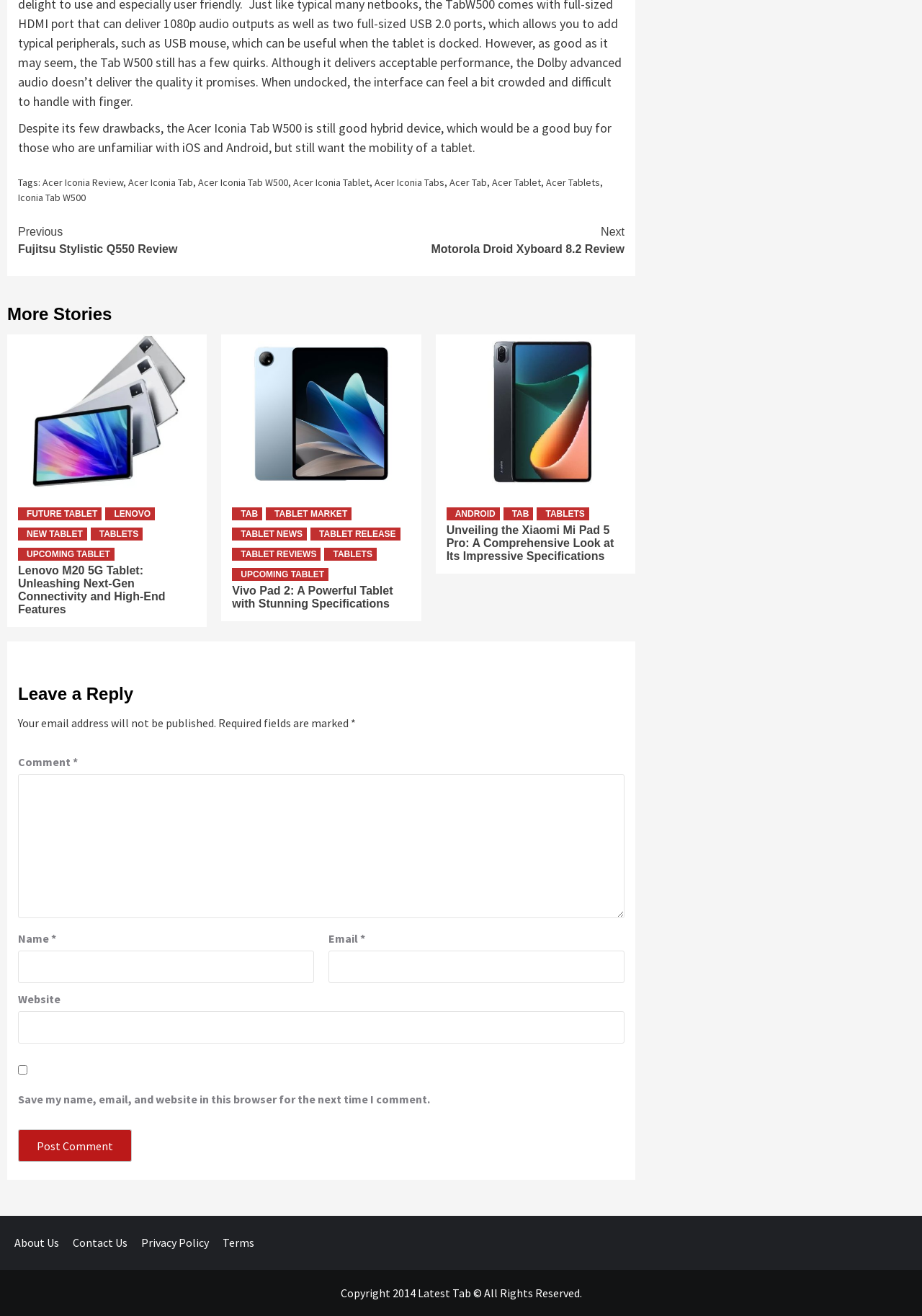Find the bounding box coordinates of the element you need to click on to perform this action: 'Click on the 'Continue Reading' button'. The coordinates should be represented by four float values between 0 and 1, in the format [left, top, right, bottom].

[0.02, 0.164, 0.677, 0.201]